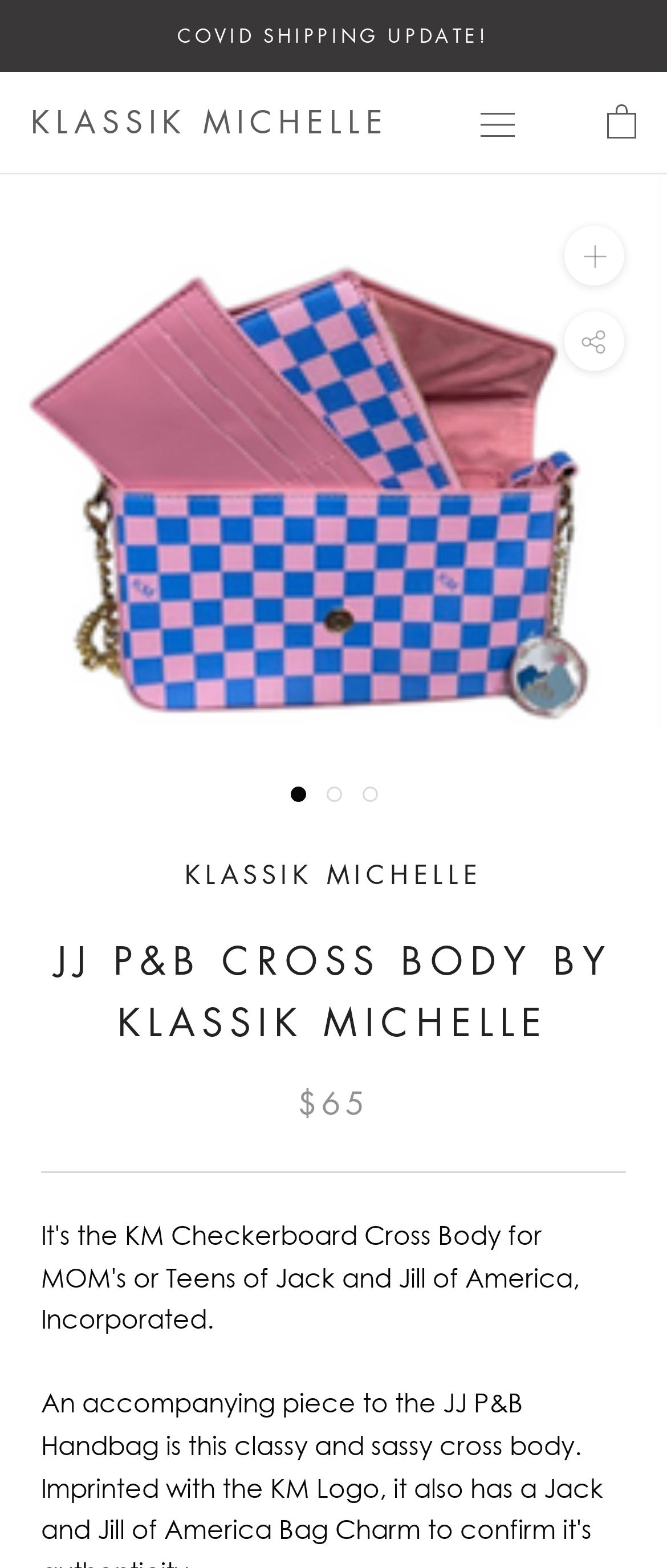Please answer the following question using a single word or phrase: 
What is the brand of the product?

Klassik Michelle